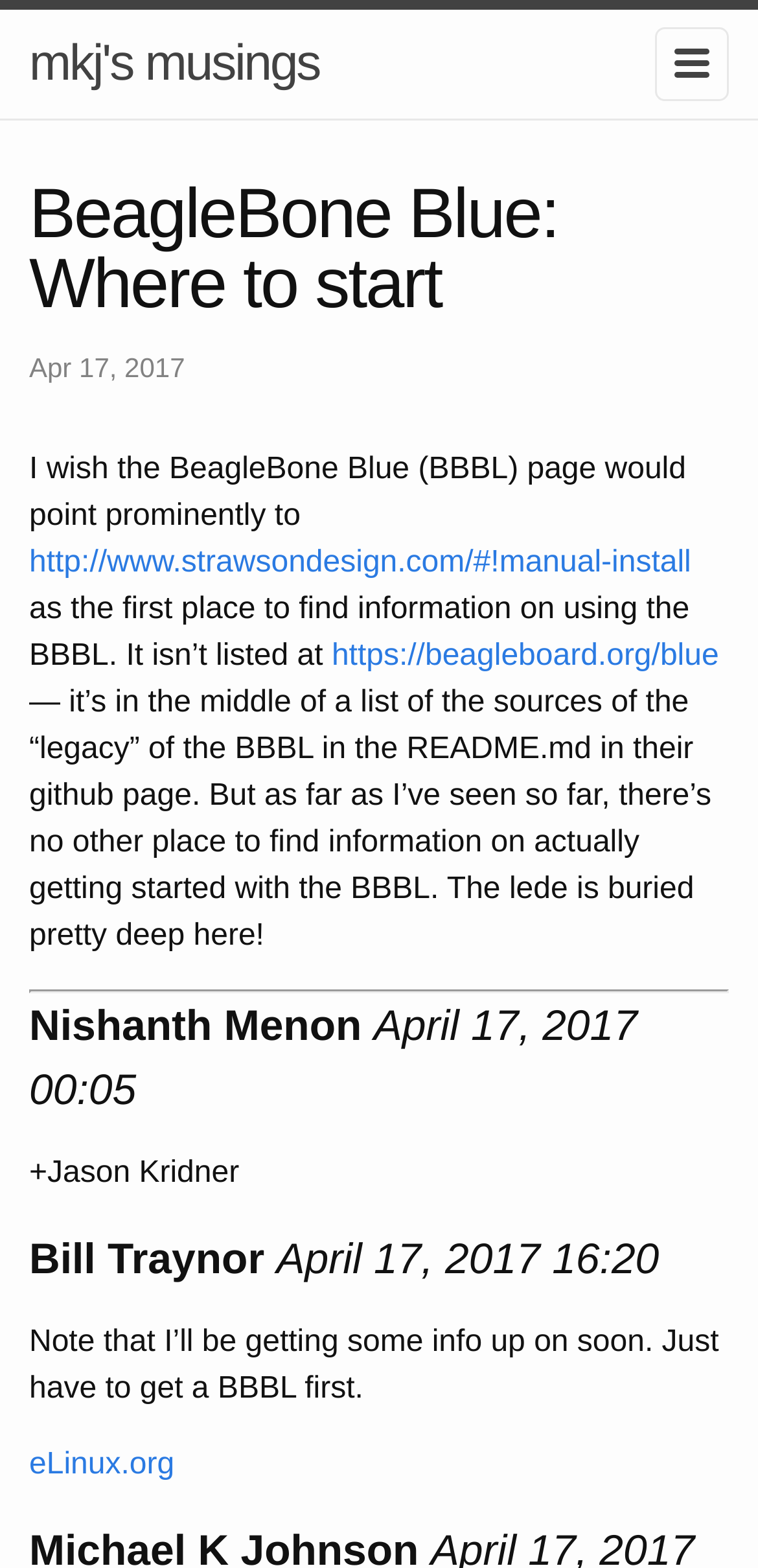What is the alternative source of information on the BBBL?
Please answer the question as detailed as possible.

The webpage mentions eLinux.org as an alternative source of information on the BeagleBone Blue, which is linked at the bottom of the page.